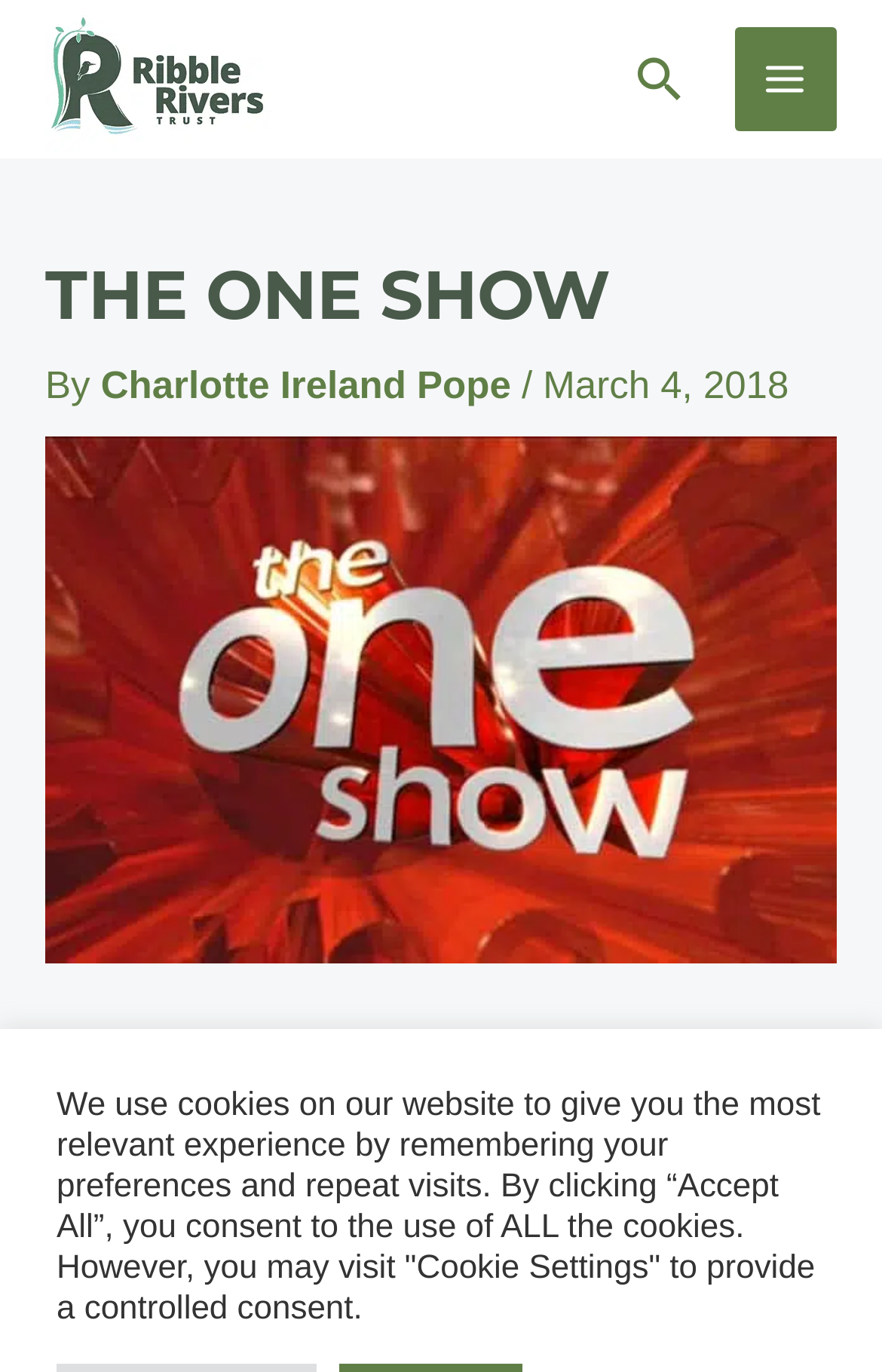Look at the image and write a detailed answer to the question: 
Who wrote the article about Ribble Rivers Trust on The One Show?

I found the answer by looking at the link element with the text 'Charlotte Ireland Pope' which is located below the main heading, indicating that it is the author of the article.